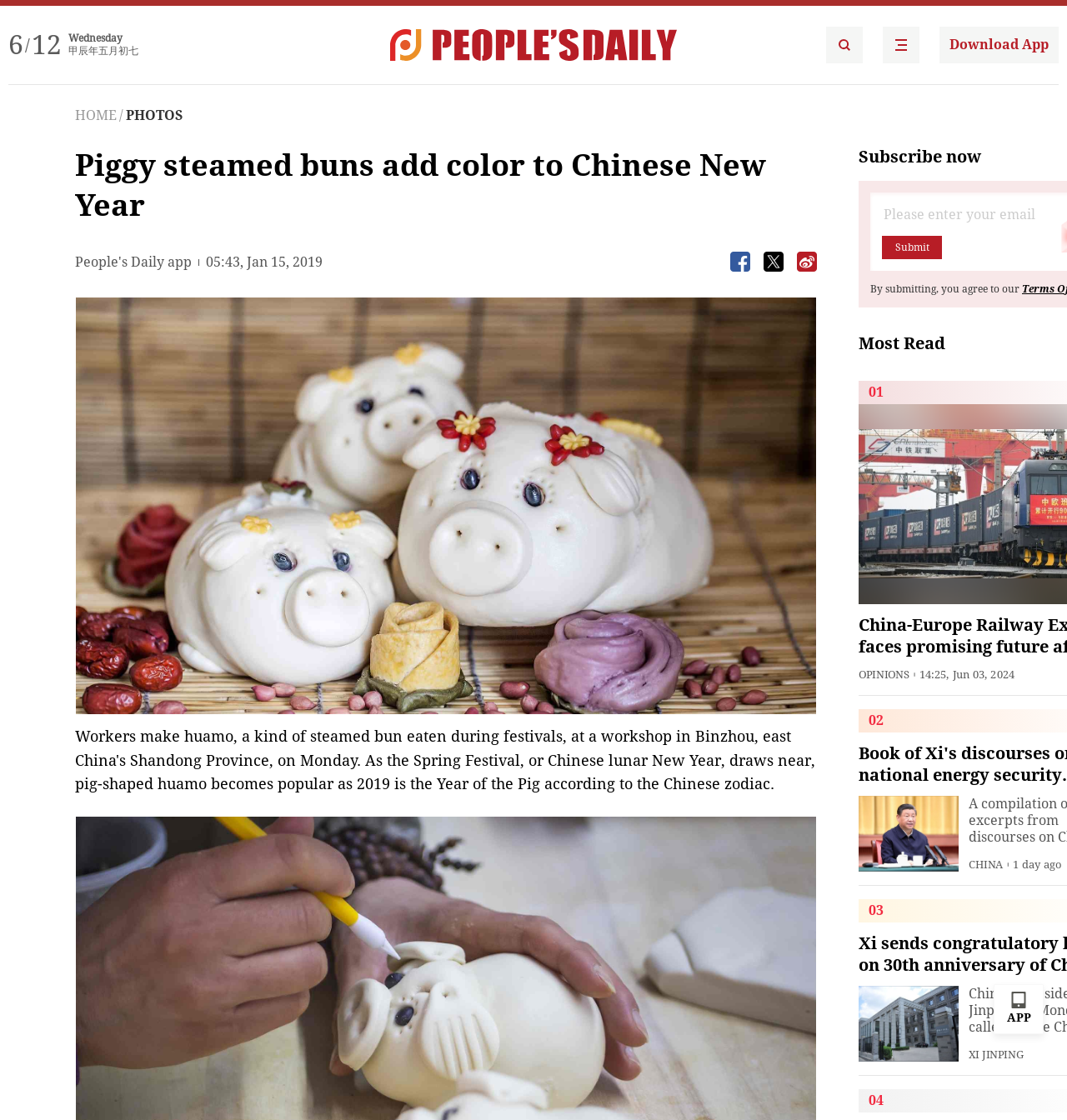Please provide a comprehensive response to the question below by analyzing the image: 
What is the category of the news article below the title?

I found the category of the news article by looking at the text 'PHOTOS' which is located below the title of the article and above the date.